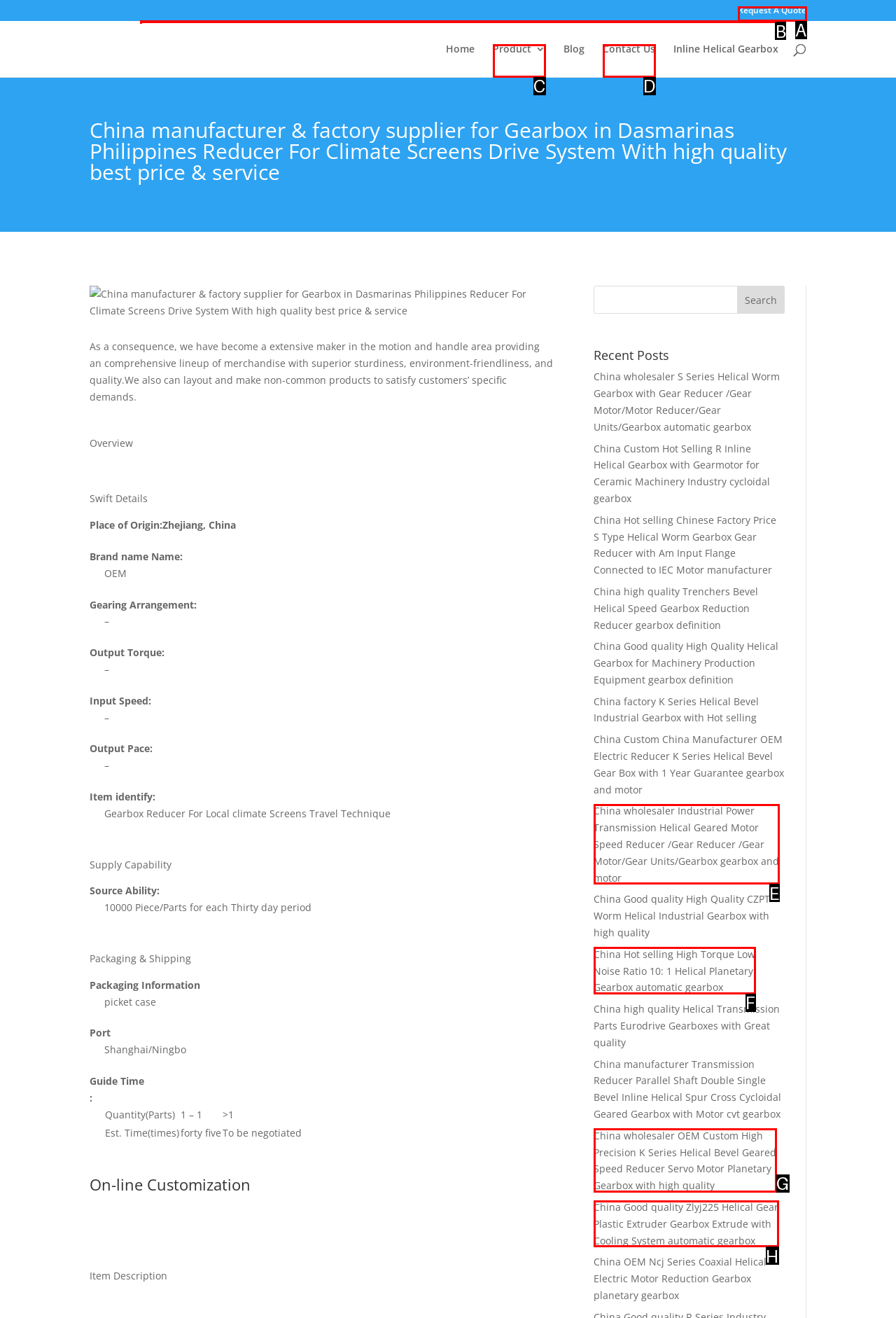Identify the correct UI element to click for the following task: Search for products Choose the option's letter based on the given choices.

B